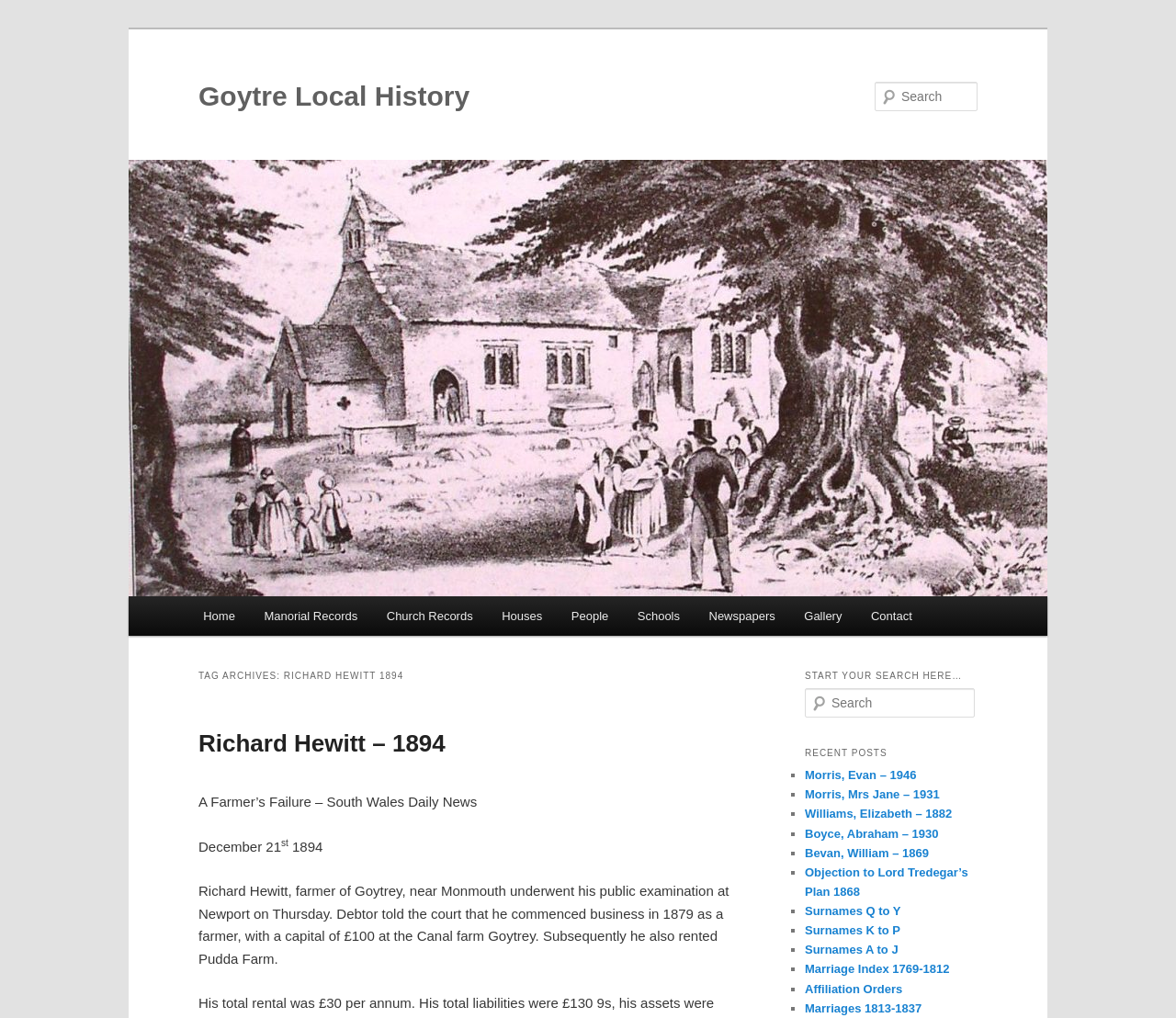Identify the bounding box coordinates for the element that needs to be clicked to fulfill this instruction: "Explore recent posts". Provide the coordinates in the format of four float numbers between 0 and 1: [left, top, right, bottom].

[0.684, 0.728, 0.831, 0.752]